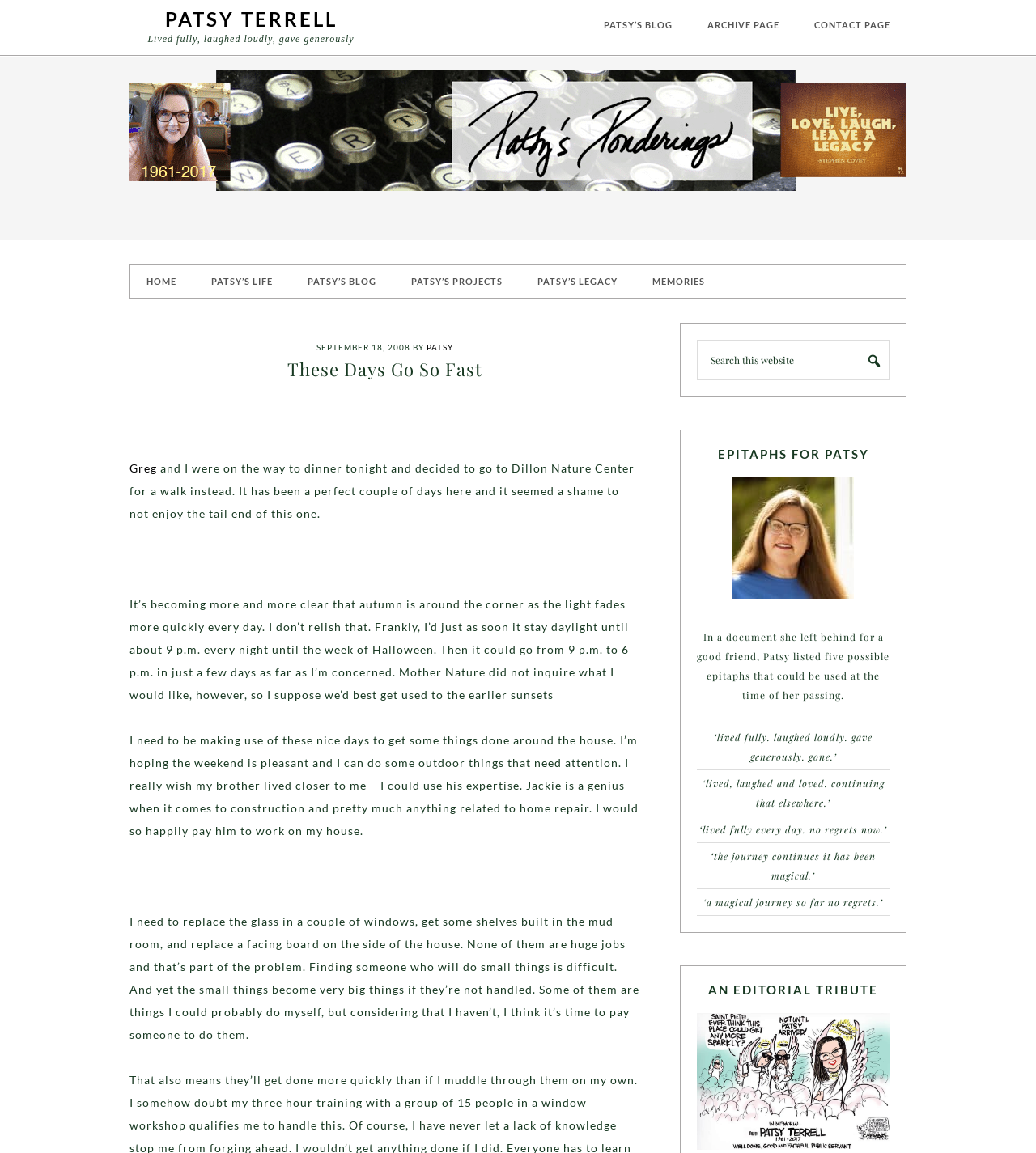Answer briefly with one word or phrase:
What is the name of the blogger?

Patsy